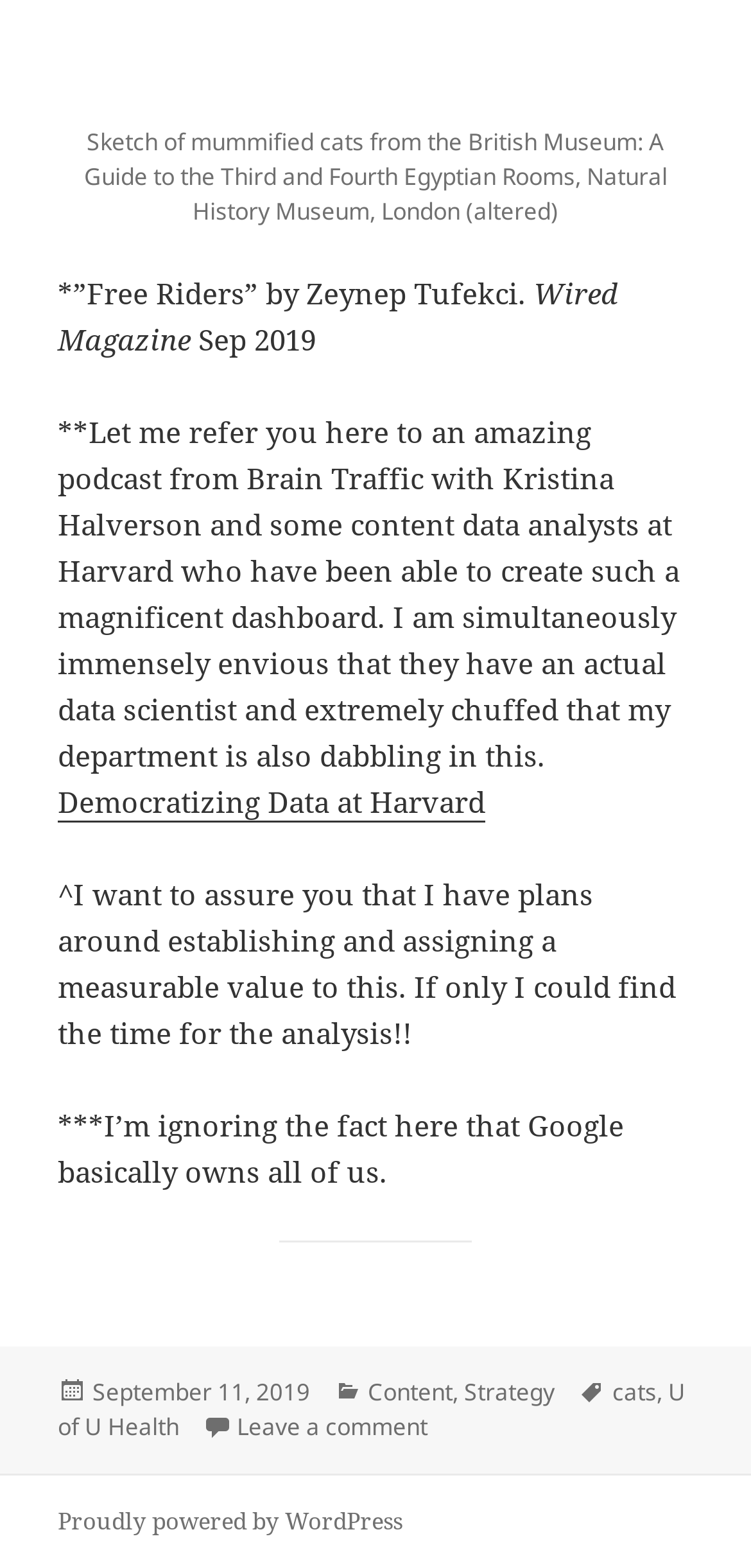Find and provide the bounding box coordinates for the UI element described with: "September 11, 2019".

[0.123, 0.877, 0.413, 0.899]